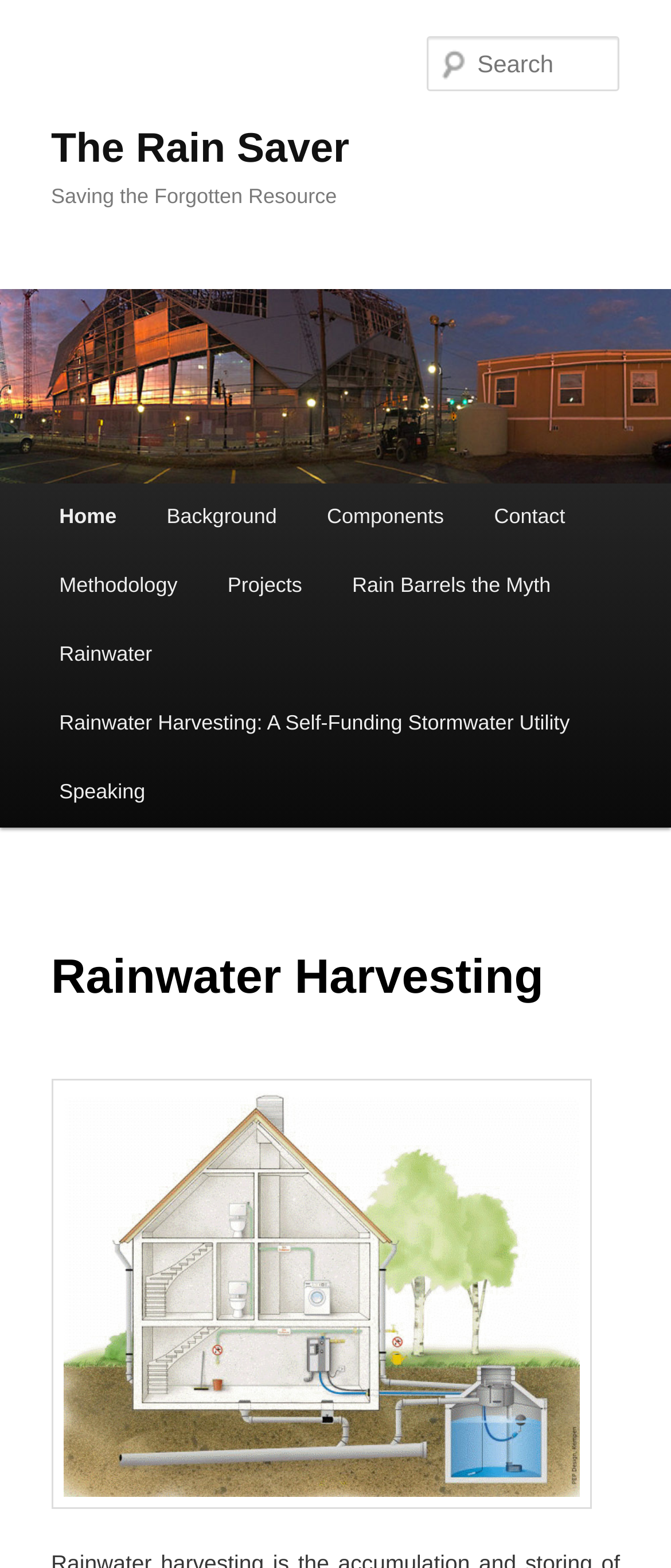Provide a one-word or short-phrase answer to the question:
What is the main topic of this website?

Rainwater harvesting